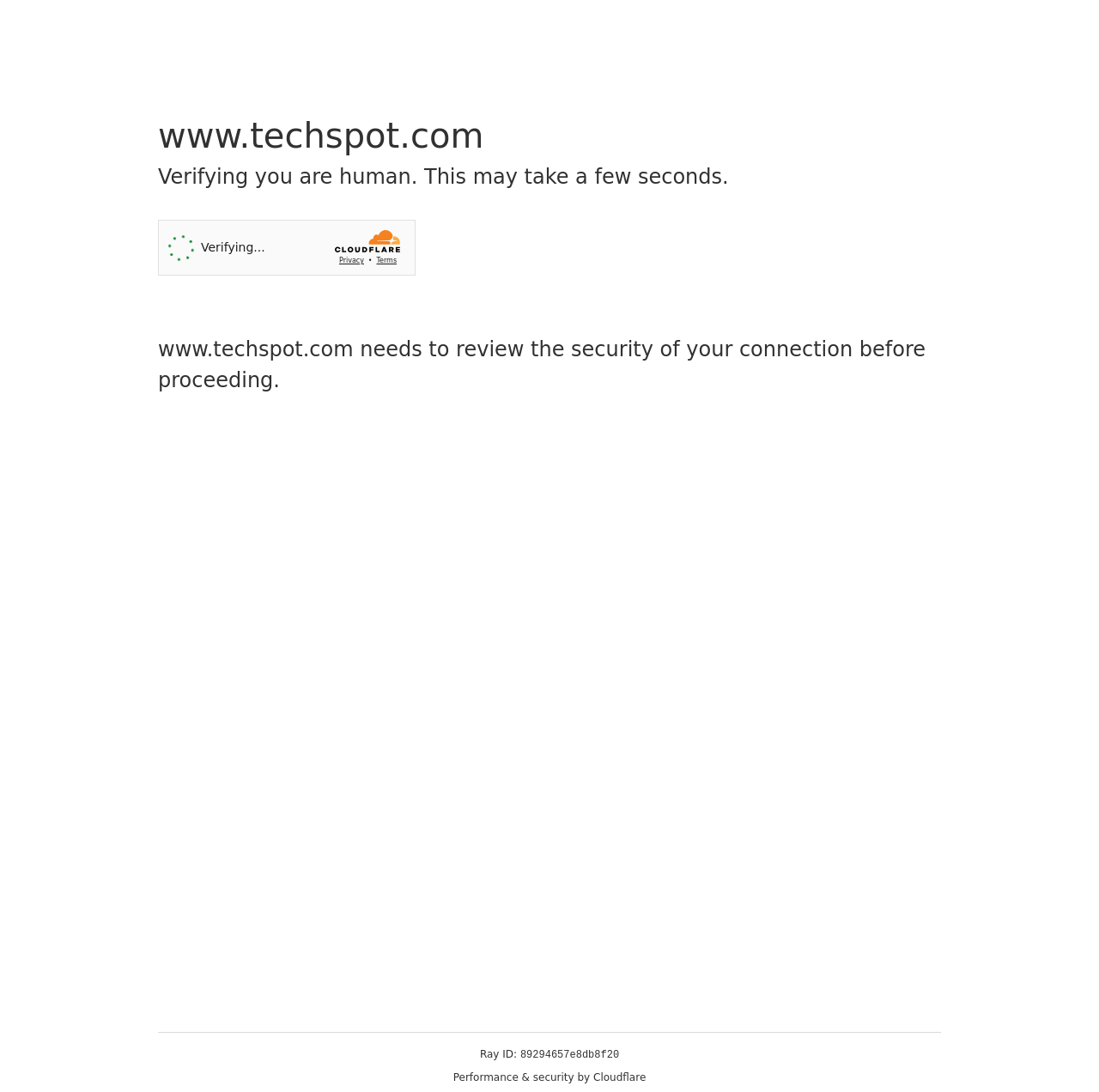Please provide a comprehensive response to the question based on the details in the image: What is the website being accessed?

The website being accessed is www.techspot.com, as indicated by the heading 'www.techspot.com' at the top of the webpage.